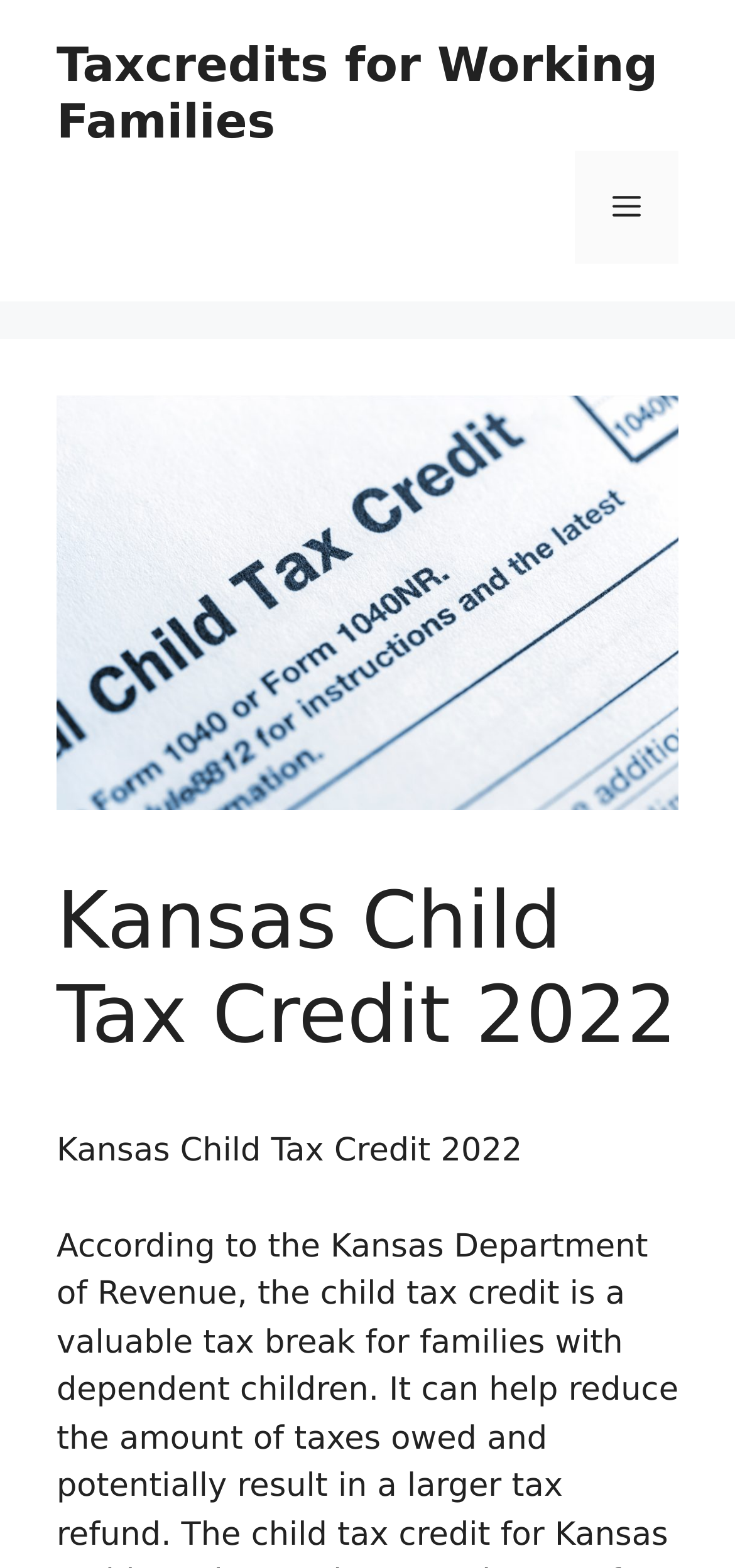From the webpage screenshot, predict the bounding box coordinates (top-left x, top-left y, bottom-right x, bottom-right y) for the UI element described here: Menu

[0.782, 0.096, 0.923, 0.168]